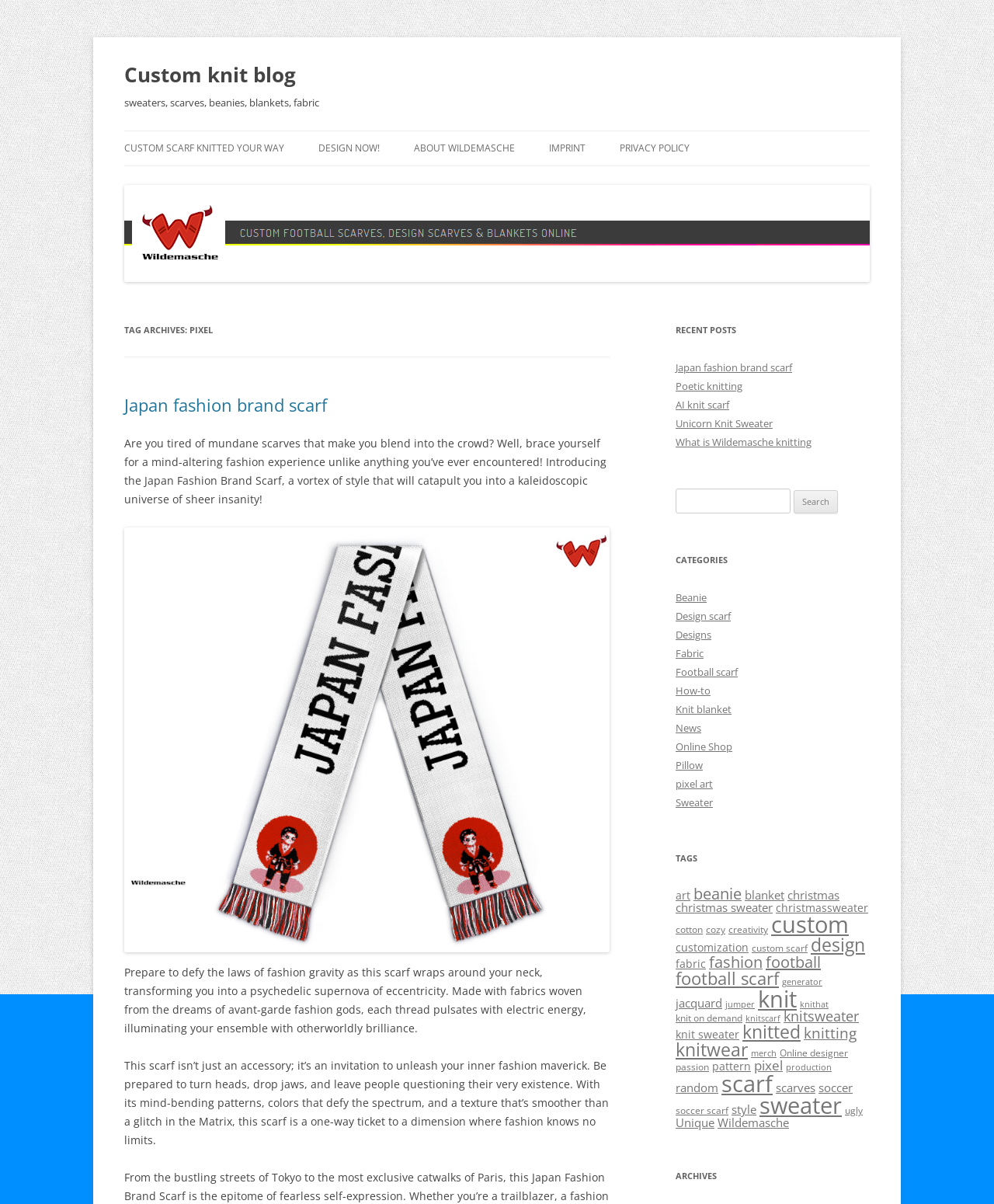What is the purpose of the 'Search for:' textbox?
Please provide a single word or phrase based on the screenshot.

To search the blog